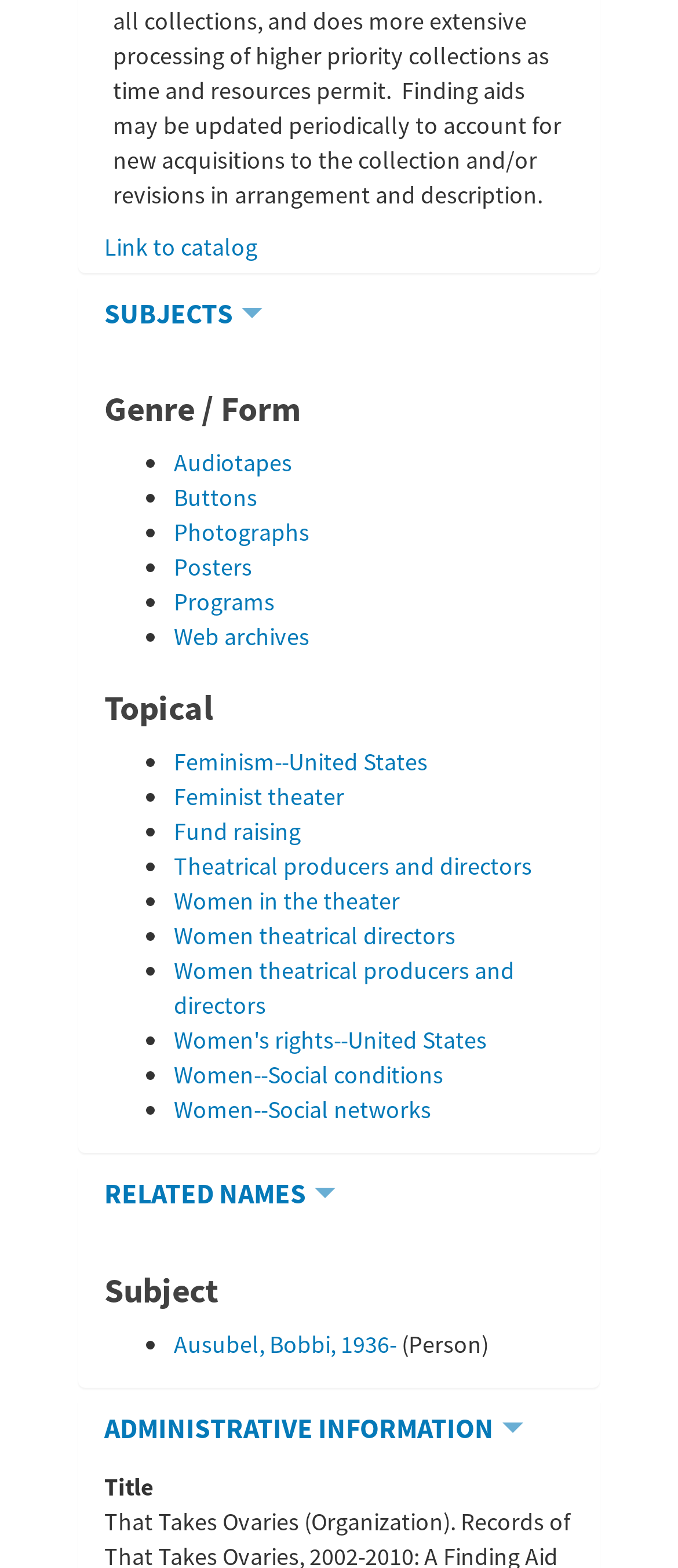Locate the bounding box coordinates of the clickable region necessary to complete the following instruction: "Click on the 'SUBJECTS' link". Provide the coordinates in the format of four float numbers between 0 and 1, i.e., [left, top, right, bottom].

[0.154, 0.188, 0.344, 0.21]